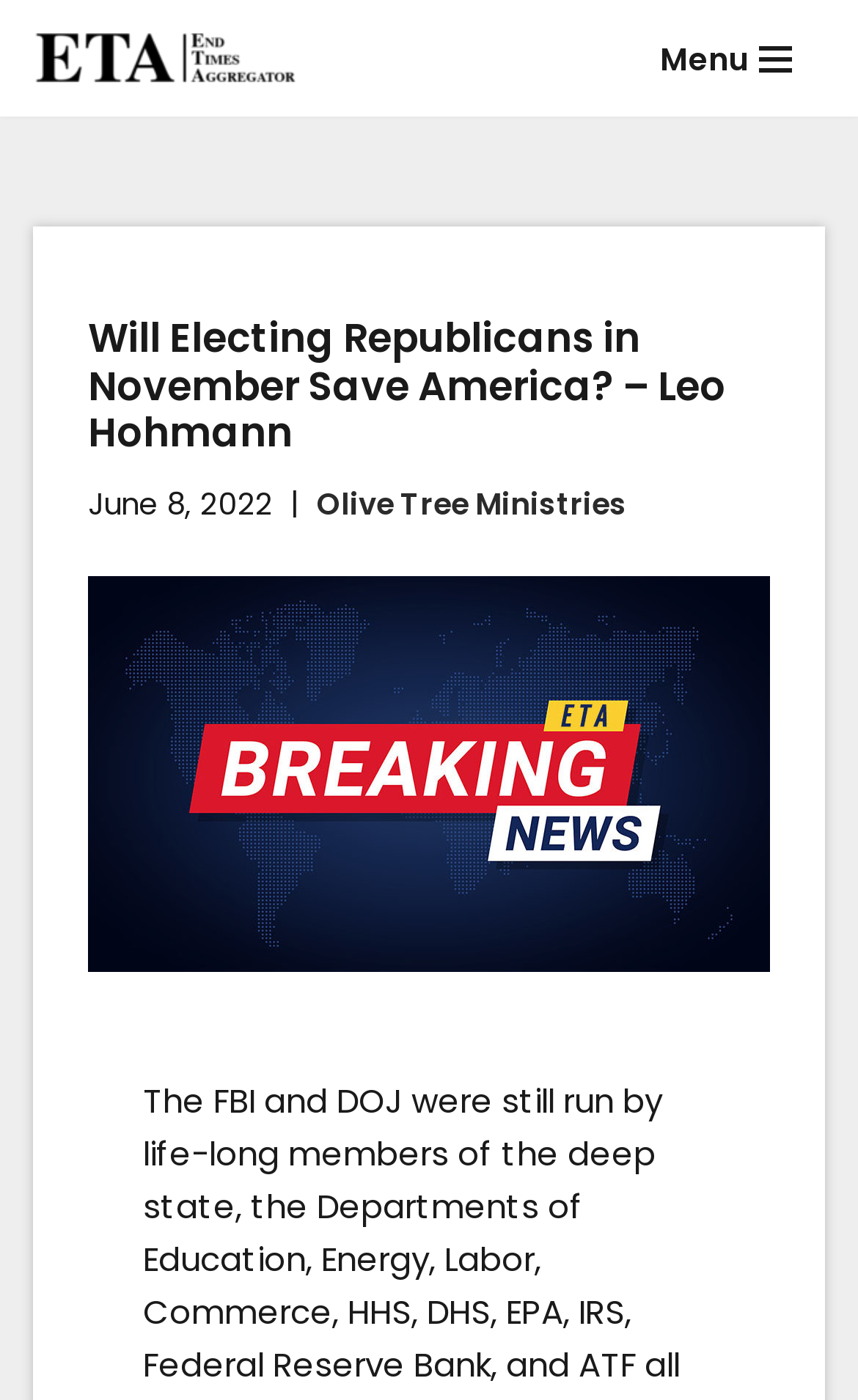How many links are there in the navigation menu?
Give a single word or phrase answer based on the content of the image.

3